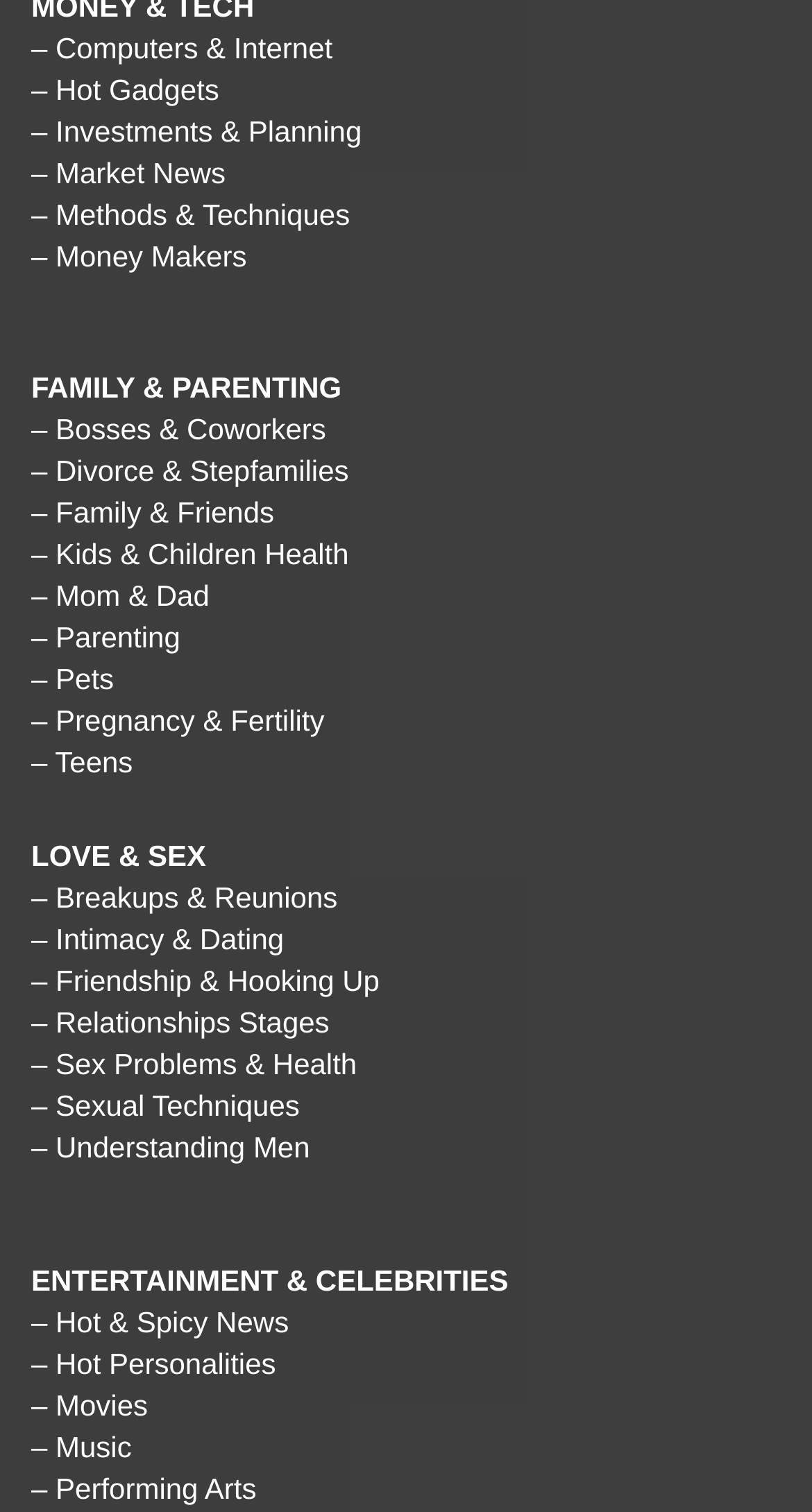Determine the bounding box for the UI element as described: "– Hot & Spicy News". The coordinates should be represented as four float numbers between 0 and 1, formatted as [left, top, right, bottom].

[0.038, 0.863, 0.356, 0.885]